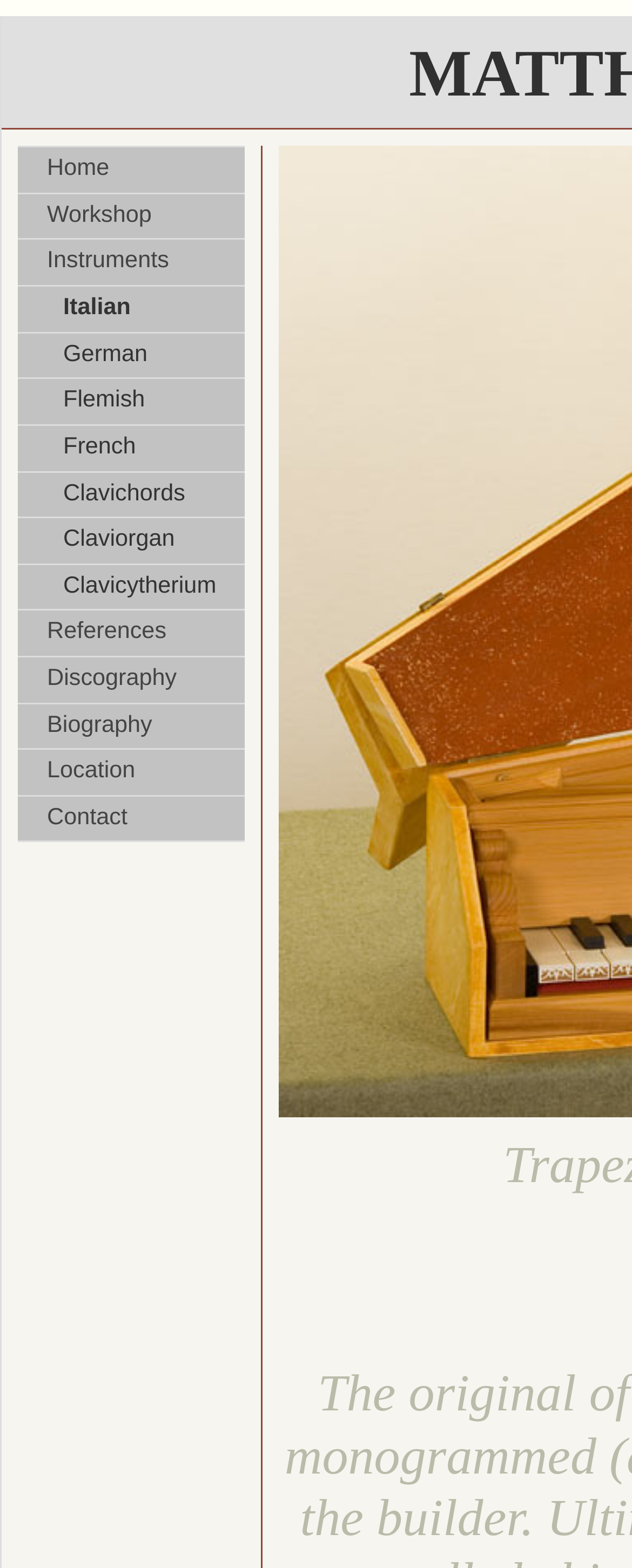Please determine the bounding box coordinates of the section I need to click to accomplish this instruction: "contact the workshop".

[0.028, 0.508, 0.397, 0.537]